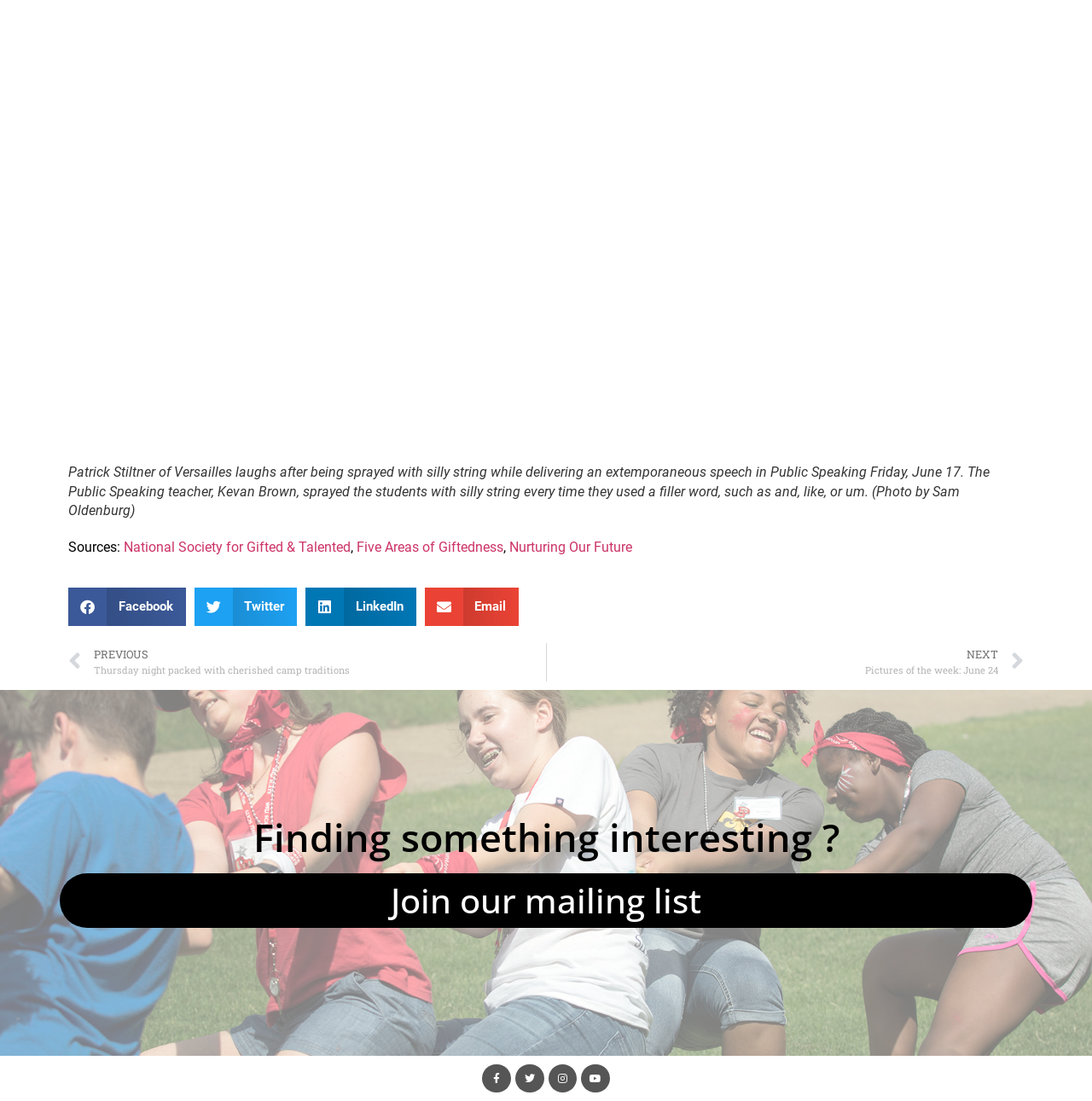From the given element description: "Join our mailing list", find the bounding box for the UI element. Provide the coordinates as four float numbers between 0 and 1, in the order [left, top, right, bottom].

[0.055, 0.793, 0.945, 0.843]